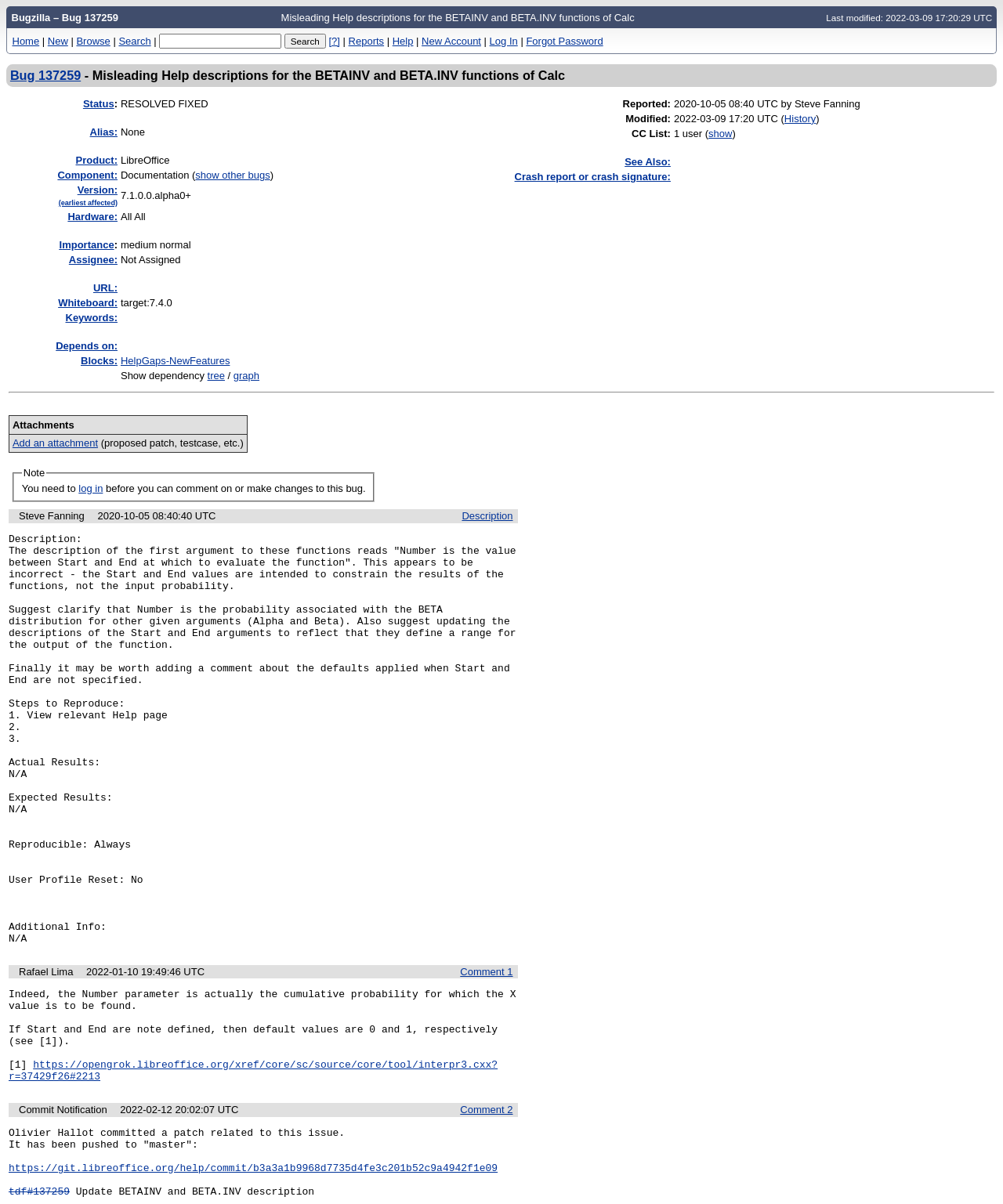Write a detailed summary of the webpage, including text, images, and layout.

This webpage appears to be a bug tracking page for a software issue. At the top, there is a title "137259 – Misleading Help descriptions for the BETAINV and BETA.INV functions of Calc" and a navigation menu with links to "Home", "New", "Browse", "Search", and other options. Below the navigation menu, there is a search bar with a "Quick Search" textbox and a "Search" button.

The main content of the page is a table with various fields related to the bug, including "Status", "Alias", "Product", "Component", "Version", "Hardware", "Importance", "Assignee", "URL", and "Whiteboard". Each field has a label and a corresponding value or description. For example, the "Status" field has a value of "RESOLVED FIXED", and the "Product" field has a value of "LibreOffice".

There are also several links throughout the page, including links to related bugs, documentation, and other resources. The page has a simple and organized layout, with clear headings and concise text, making it easy to navigate and understand the information presented.